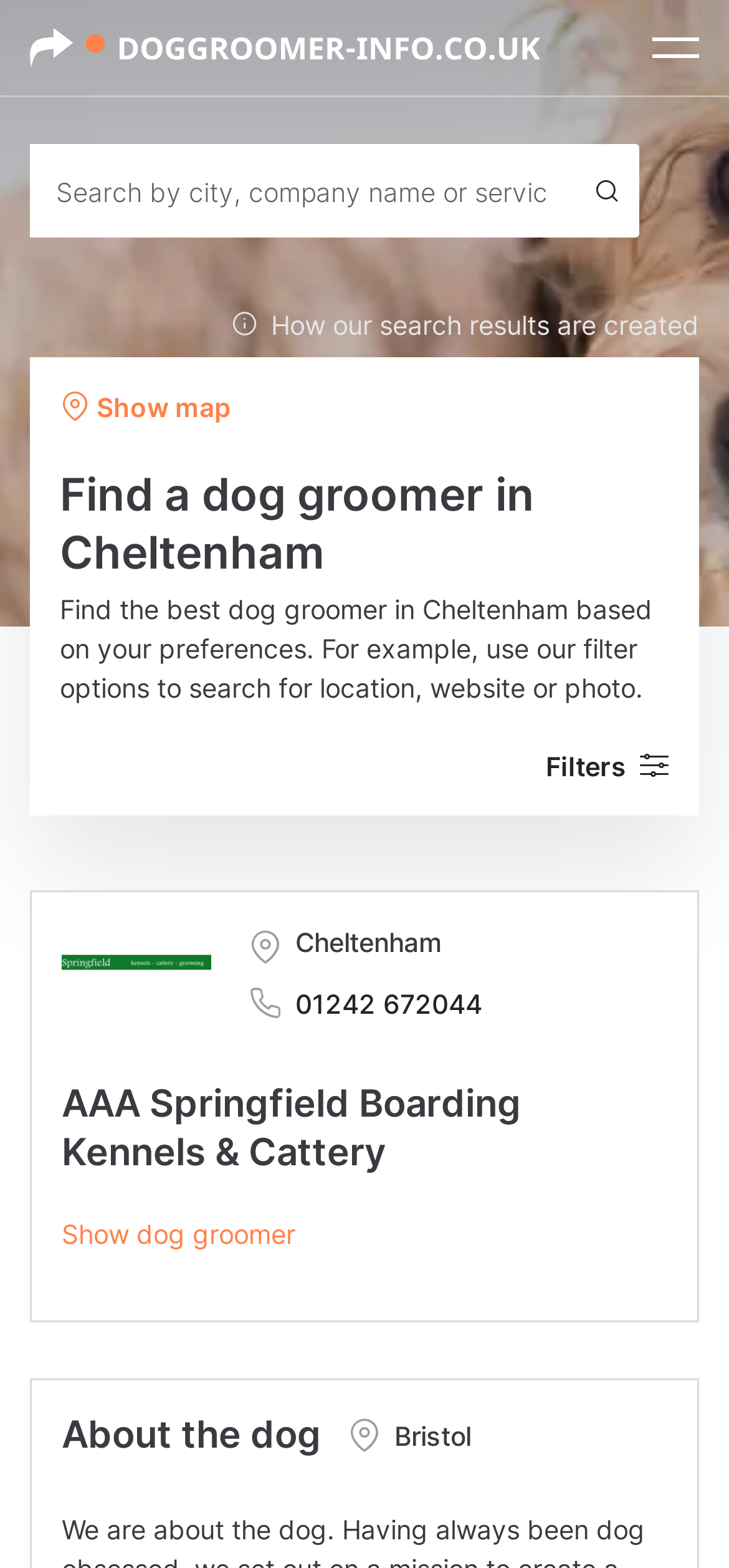Generate a comprehensive caption for the webpage you are viewing.

The webpage is a search page for finding dog groomers in Cheltenham. At the top, there is a link and a button, with the button being located to the right of the link. Below them, there is a search bar where users can input their search queries, accompanied by a search button to the right. 

Further down, there is a button with an information icon, which is followed by a "Show map" button. The main heading "Find a dog groomer in Cheltenham" is located below these buttons. 

A paragraph of text explains how to use the filter options to search for dog groomers based on location, website, or photo. To the right of this text, there is a "Filters" button. 

Below this section, there are search results listed. Each result includes a heading with the name of the dog groomer, such as "AAA Springfield Boarding Kennels & Cattery", accompanied by links to view more information about the groomer. Some results also include a phone number and location. The search results are organized in a list, with each result stacked below the previous one.